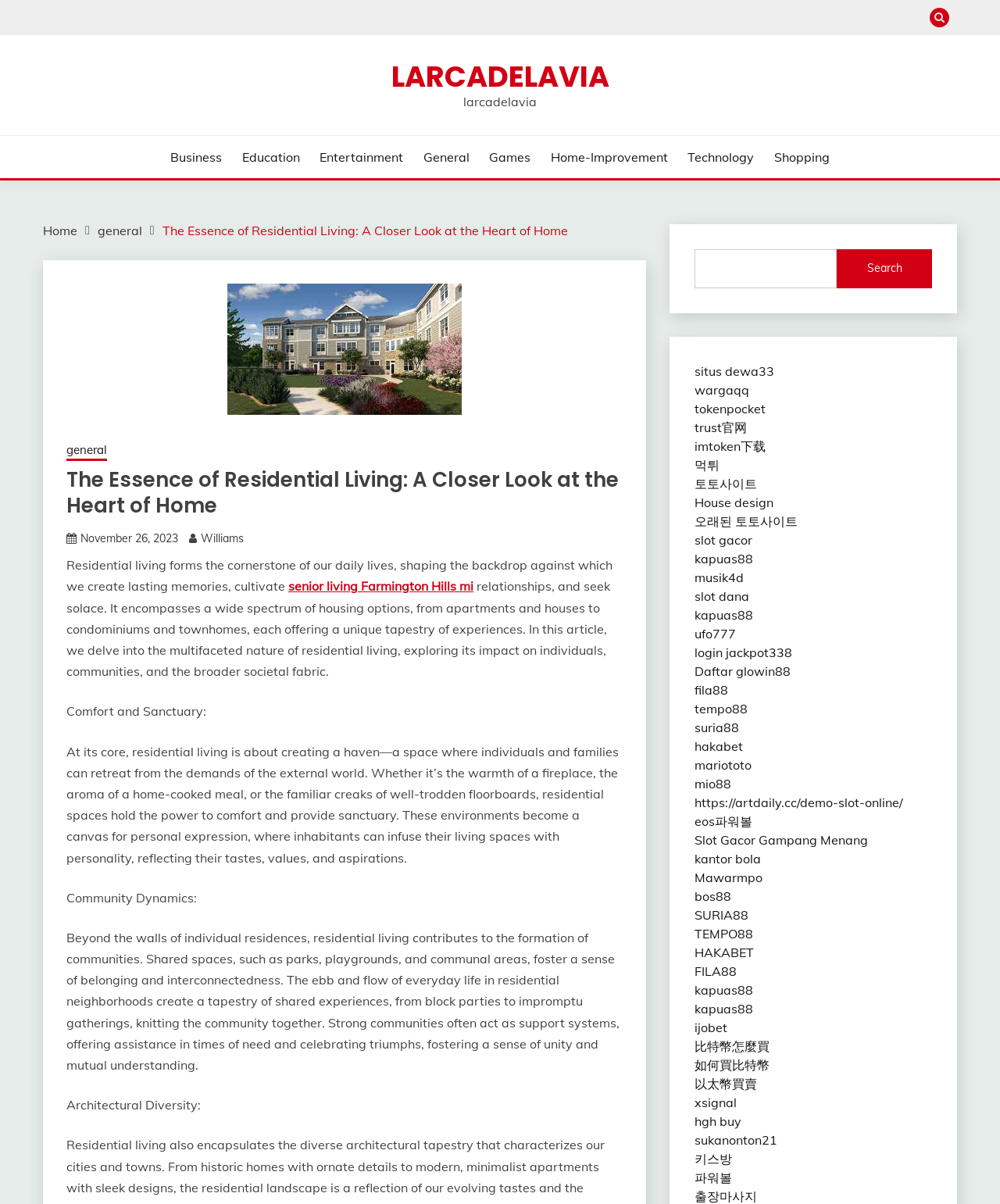Write a detailed summary of the webpage, including text, images, and layout.

This webpage is about residential living, with a focus on its importance in our daily lives. The page has a navigation menu at the top, with links to various categories such as Business, Education, Entertainment, and more. Below the navigation menu, there is a breadcrumbs section that shows the current page's location in the website's hierarchy.

The main content of the page is divided into sections, each with a heading and a block of text. The first section is an introduction to residential living, describing its significance in shaping our daily lives and creating lasting memories. The second section is titled "Comfort and Sanctuary" and discusses how residential living provides a sense of comfort and security. The third section is titled "Community Dynamics" and explores how residential living contributes to the formation of communities. The fourth section is titled "Architectural Diversity" and appears to be incomplete, as it only has a heading with no accompanying text.

On the right side of the page, there is a search bar with a search button. Below the search bar, there are numerous links to various websites and resources, including online casinos, cryptocurrency exchanges, and more. These links are densely packed and take up a significant portion of the page.

At the top-right corner of the page, there is a button with a magnifying glass icon, which likely opens a search function. Near the top-left corner, there is a button with a hamburger icon, which may open a menu or navigation drawer.